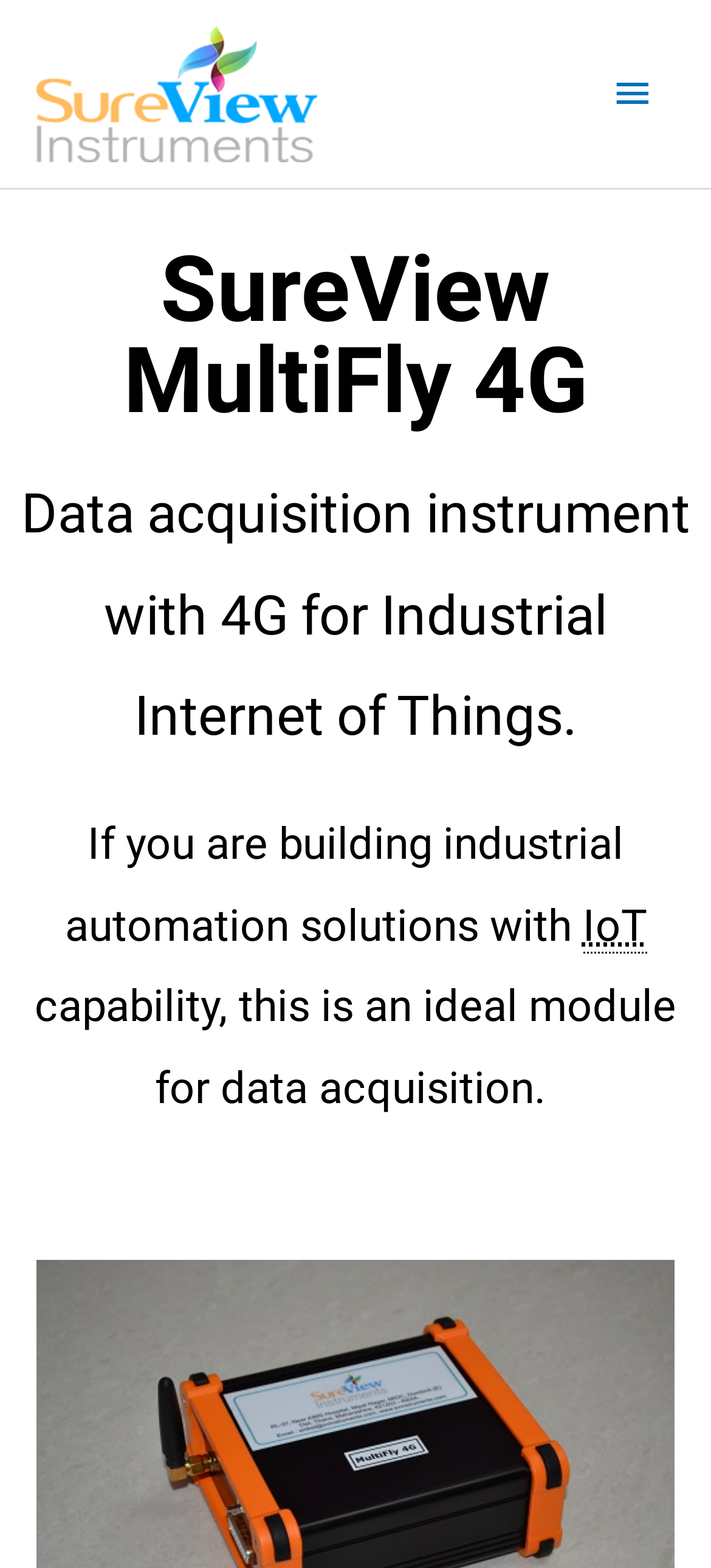What is the abbreviation of Internet of Things?
Please answer the question as detailed as possible.

The abbreviation 'IoT' is mentioned in the webpage content, specifically in the sentence 'If you are building industrial automation solutions with Internet of Things capability...'.